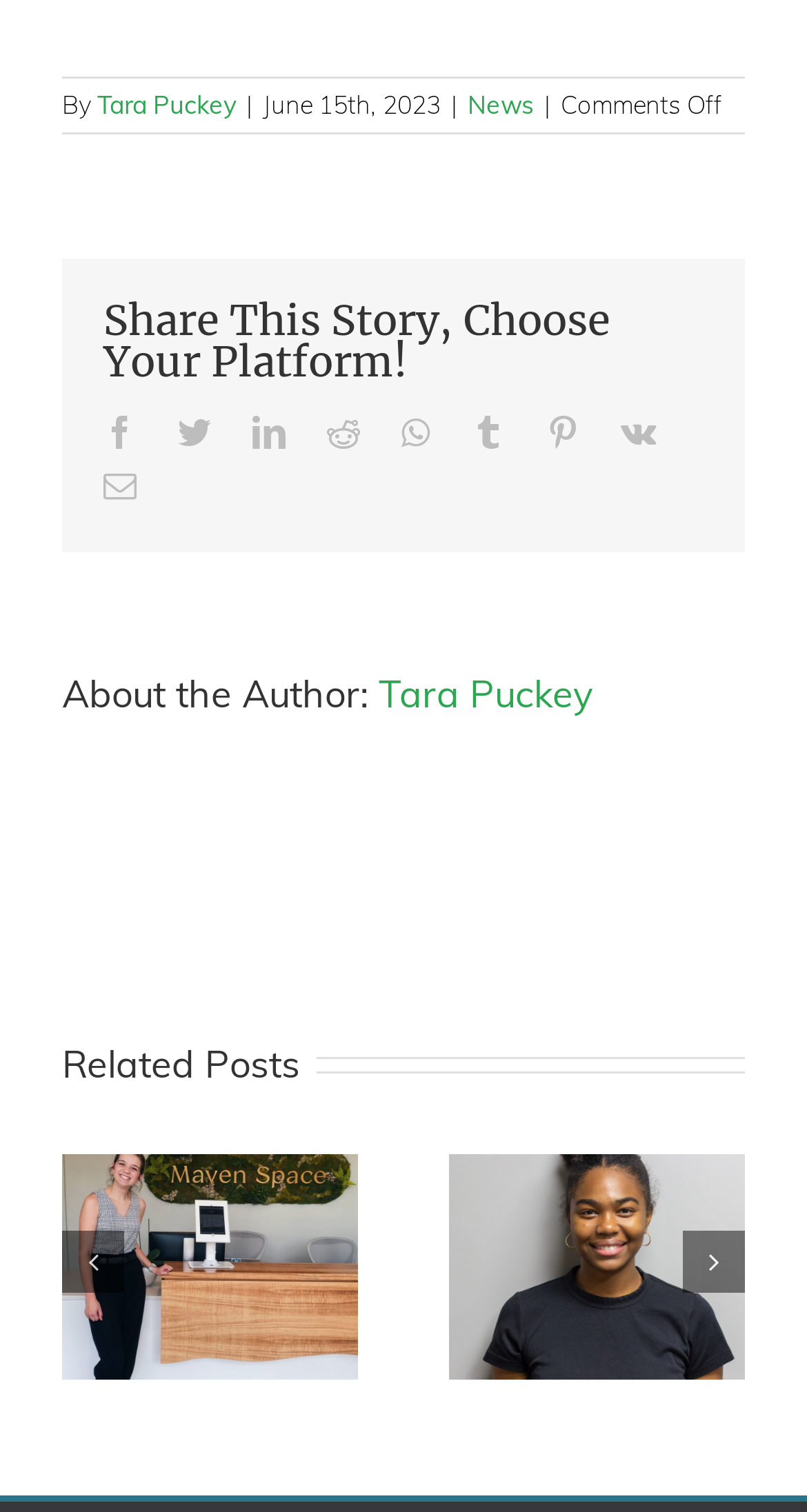What is the title of the second related post?
Refer to the image and provide a thorough answer to the question.

The second related post on the right has an image and a title 'Indiana Landmarks welcomes 2023 IPCF Fellow, Mesgana Waiss', which suggests that the post is about Indiana Landmarks and a fellow named Mesgana Waiss.